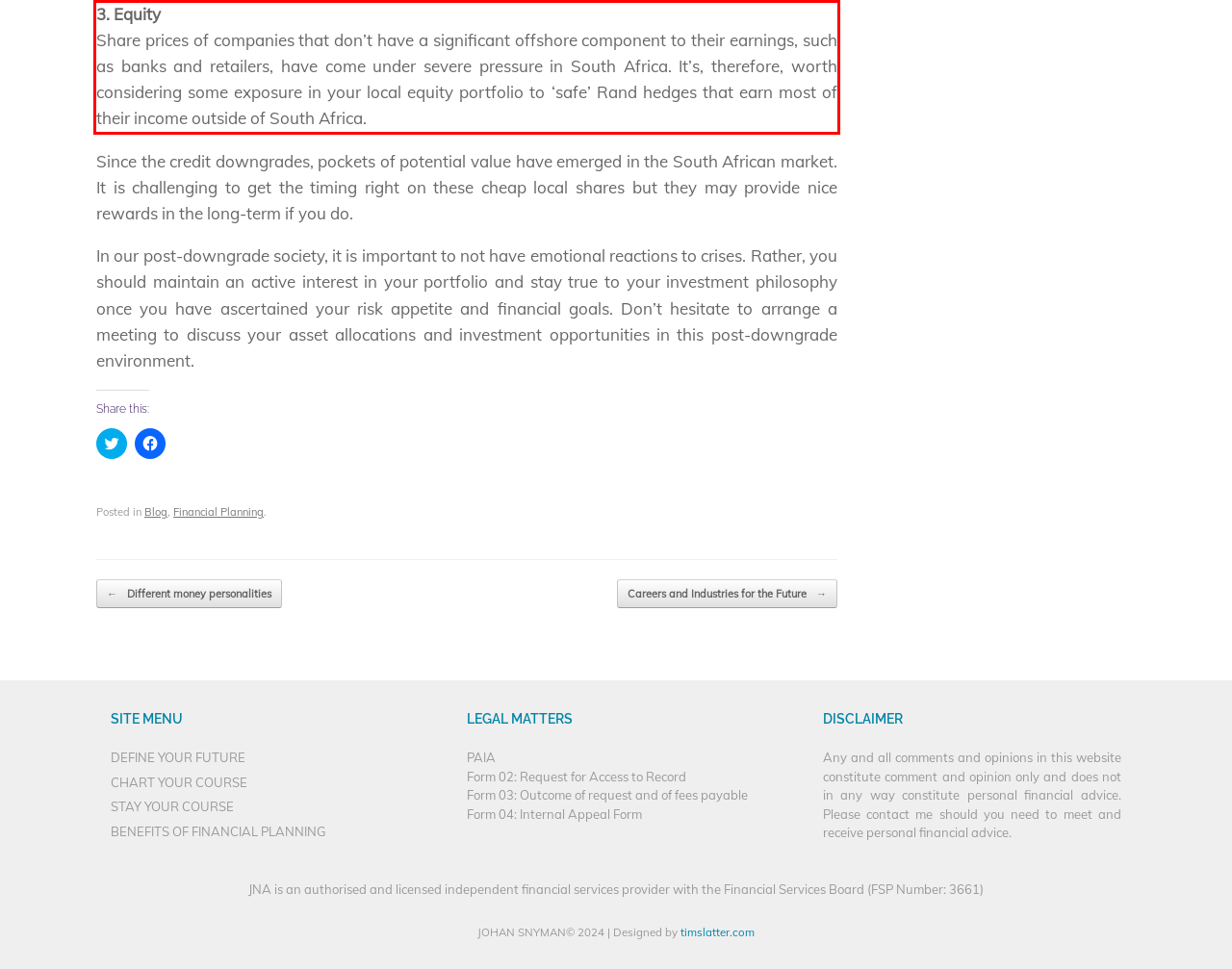Identify the text within the red bounding box on the webpage screenshot and generate the extracted text content.

3. Equity Share prices of companies that don’t have a significant offshore component to their earnings, such as banks and retailers, have come under severe pressure in South Africa. It’s, therefore, worth considering some exposure in your local equity portfolio to ‘safe’ Rand hedges that earn most of their income outside of South Africa.